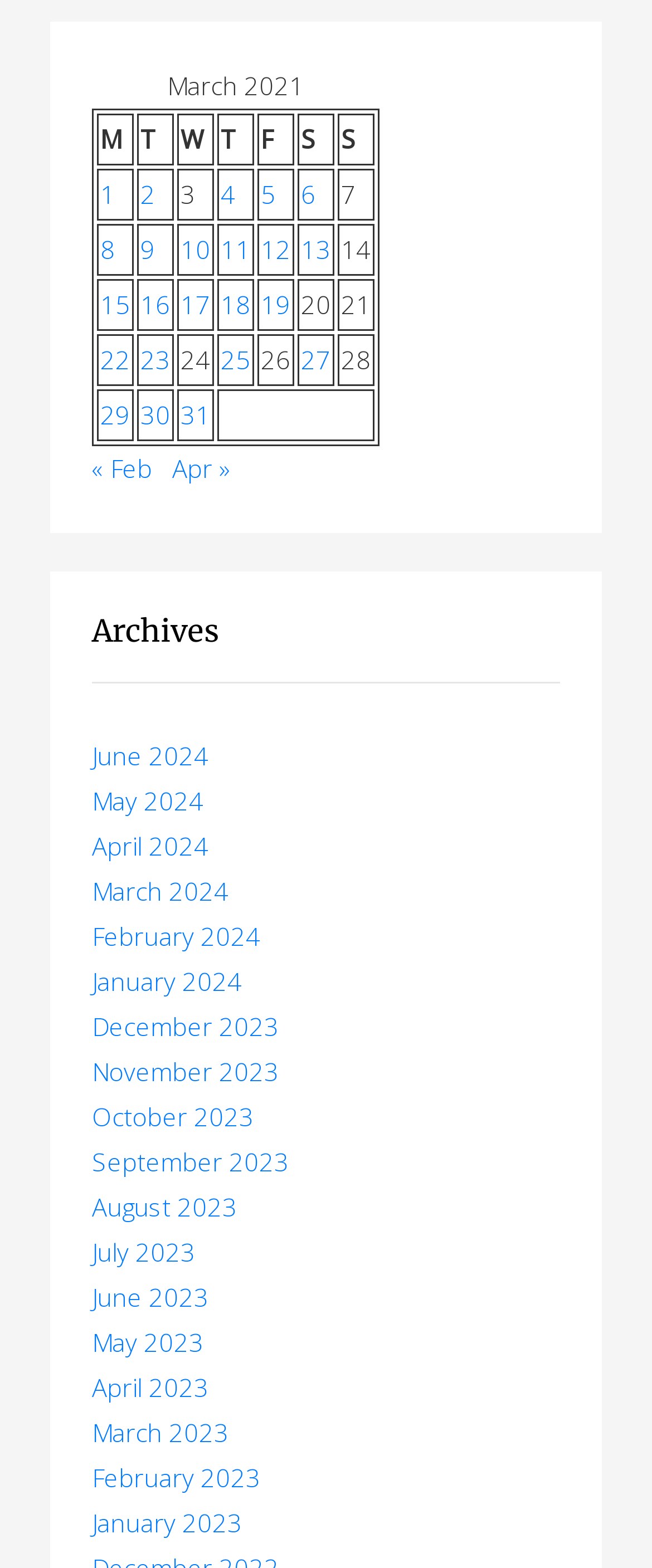Please identify the bounding box coordinates of the clickable region that I should interact with to perform the following instruction: "Go to previous month". The coordinates should be expressed as four float numbers between 0 and 1, i.e., [left, top, right, bottom].

[0.141, 0.288, 0.234, 0.309]